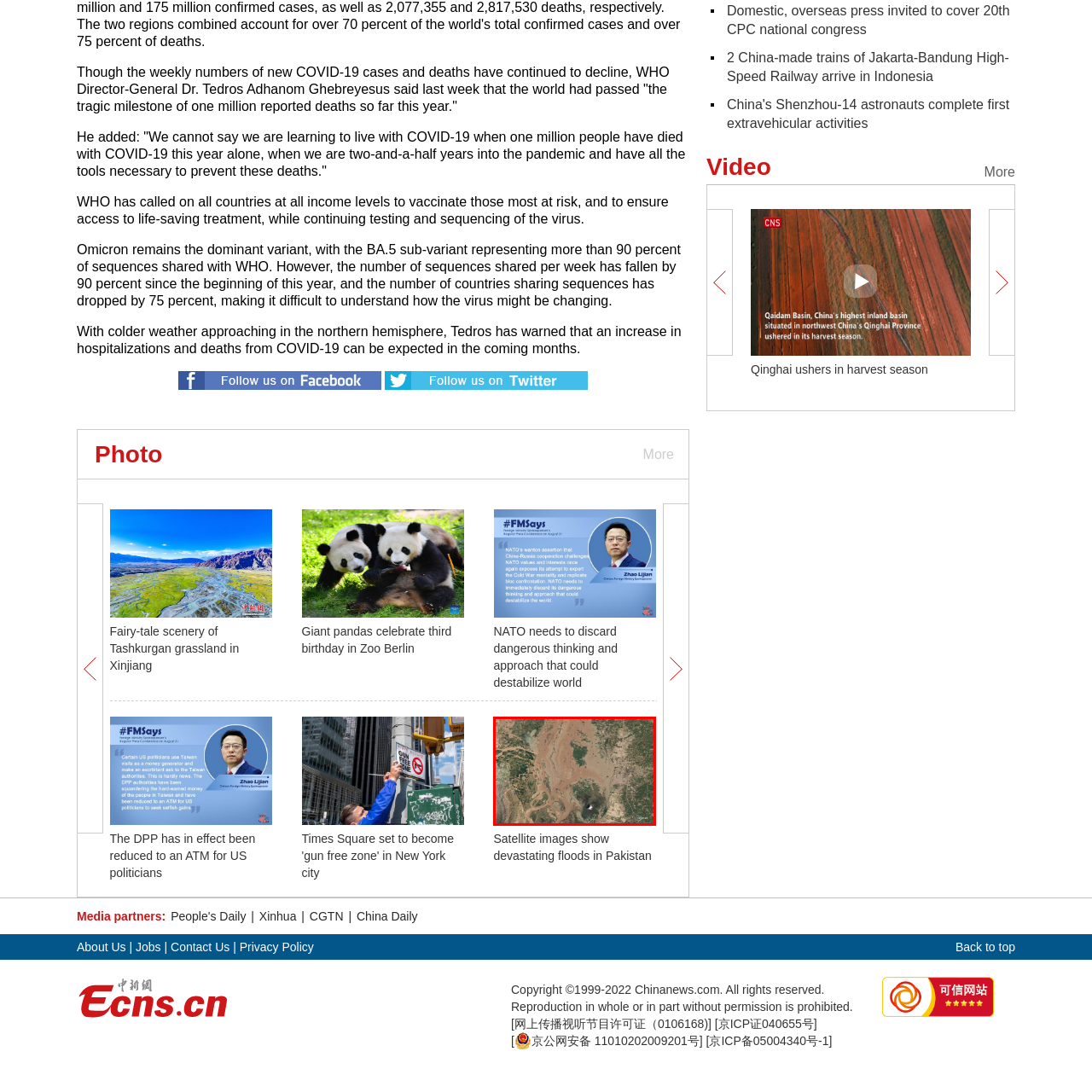What is the impact of recent weather events on the region?
Inspect the image enclosed in the red bounding box and provide a thorough answer based on the information you see.

The caption highlights the significant impact of recent weather events on the region, specifically mentioning the loss of agricultural and habitable land due to flooding, which is evident from the image.